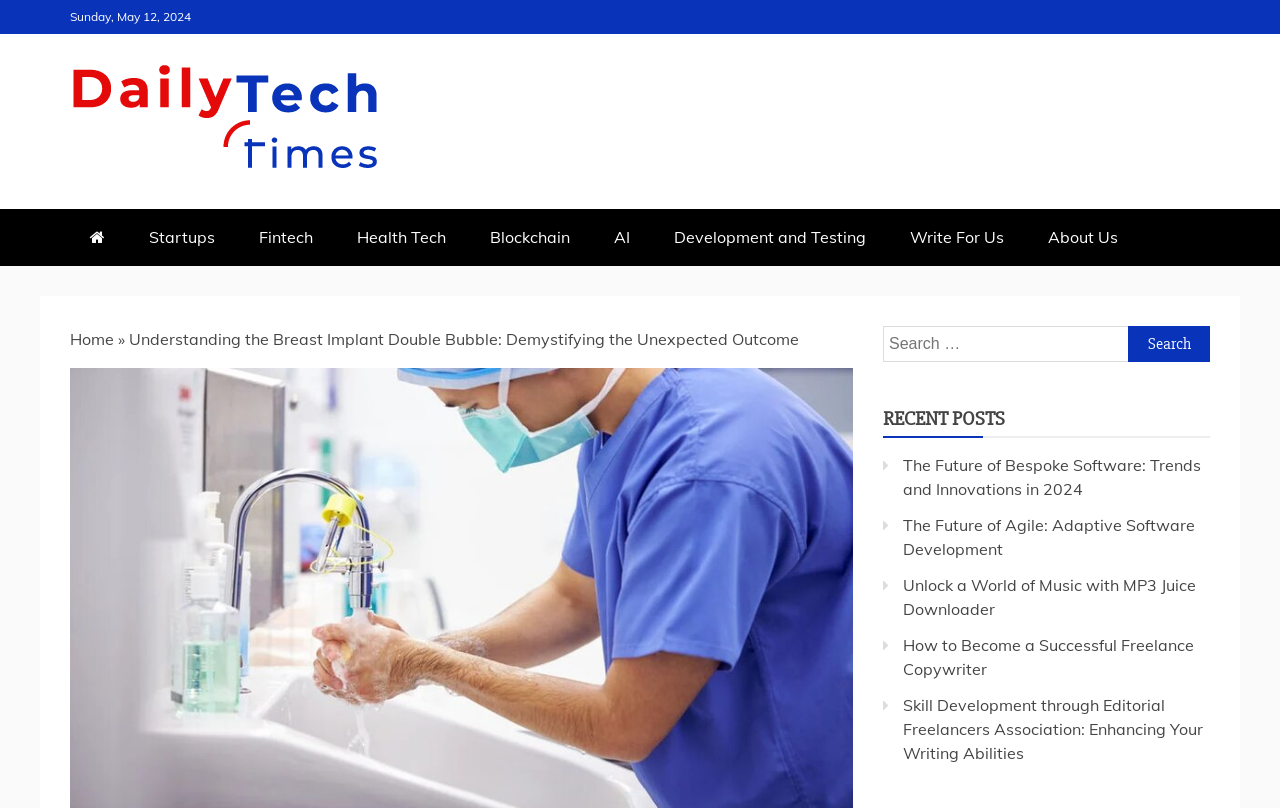Please identify the bounding box coordinates of where to click in order to follow the instruction: "Check recent posts".

[0.69, 0.497, 0.945, 0.542]